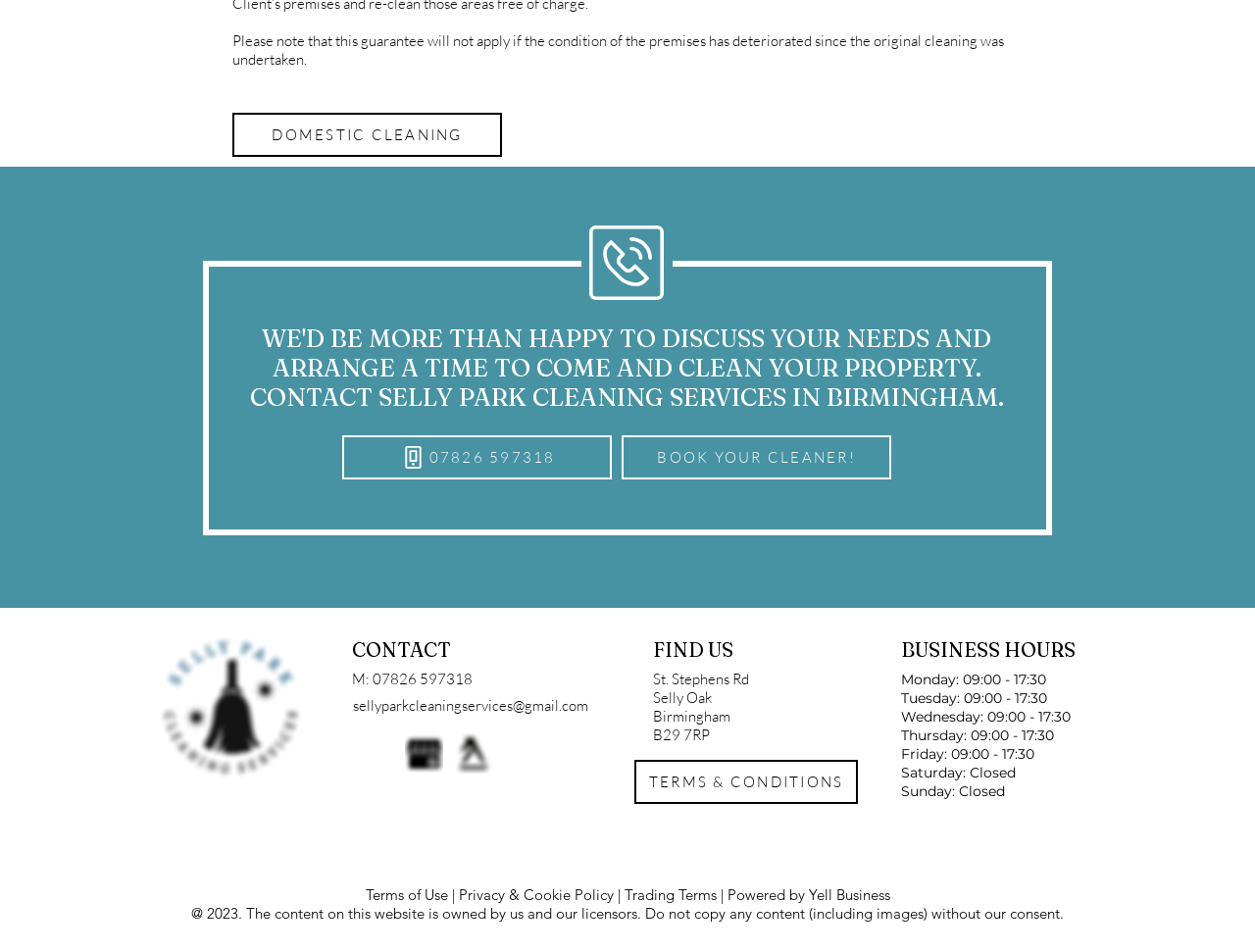Provide a brief response using a word or short phrase to this question:
What is the address of Selly Park Cleaning Services?

St. Stephens Rd, Selly Oak, Birmingham, B29 7RP